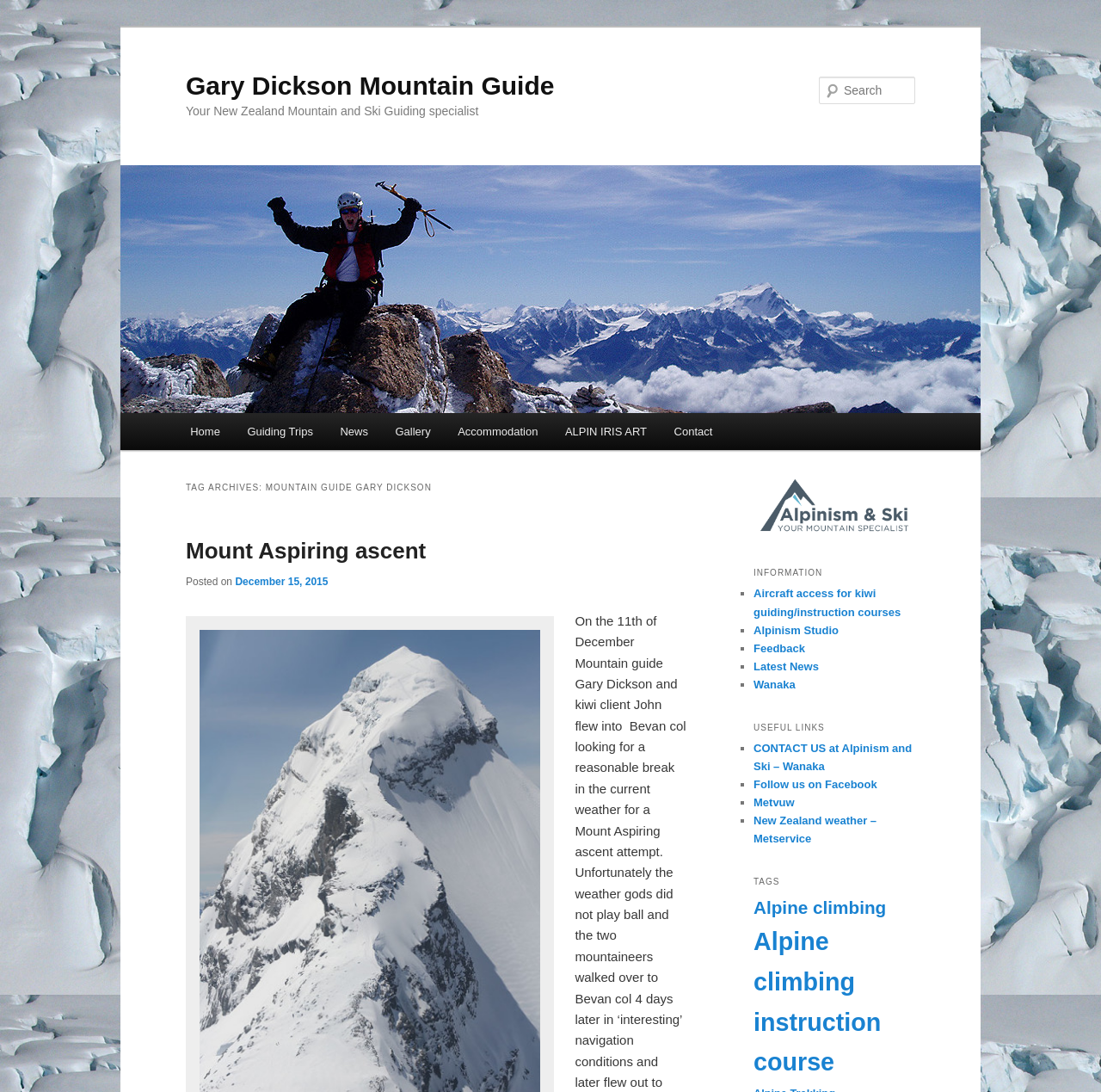Please identify the coordinates of the bounding box for the clickable region that will accomplish this instruction: "Contact Alpinism and Ski Wanaka Ltd".

[0.684, 0.48, 0.831, 0.491]